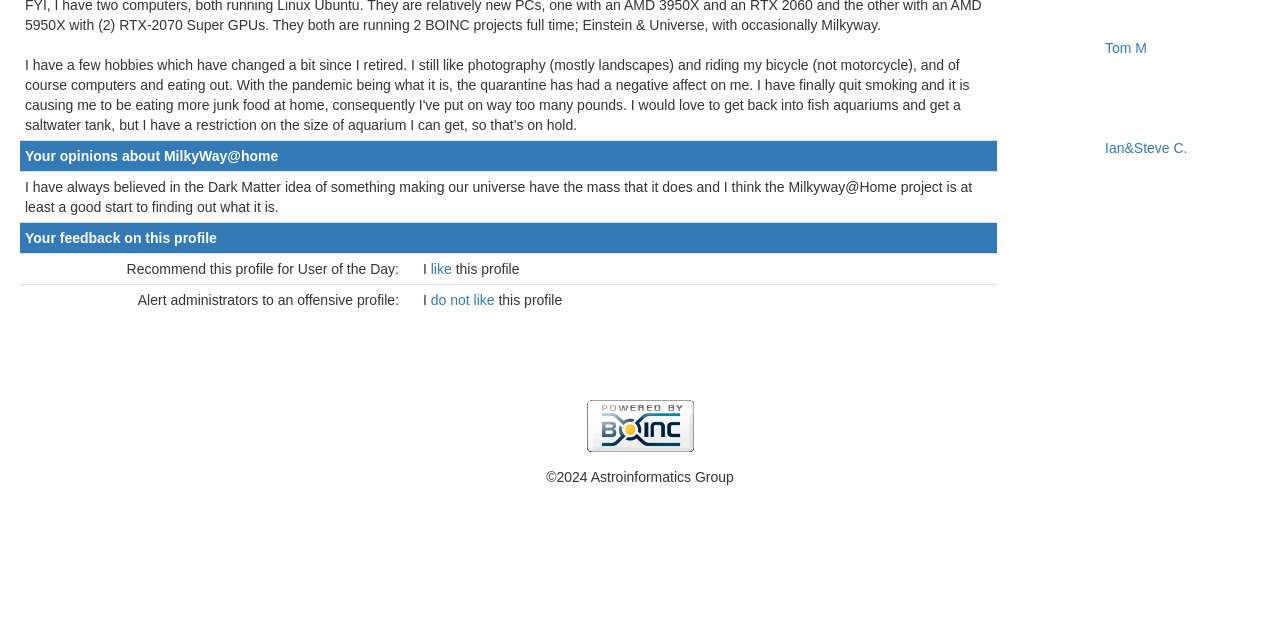Using the element description: "do not like", determine the bounding box coordinates for the specified UI element. The coordinates should be four float numbers between 0 and 1, [left, top, right, bottom].

[0.336, 0.456, 0.389, 0.481]